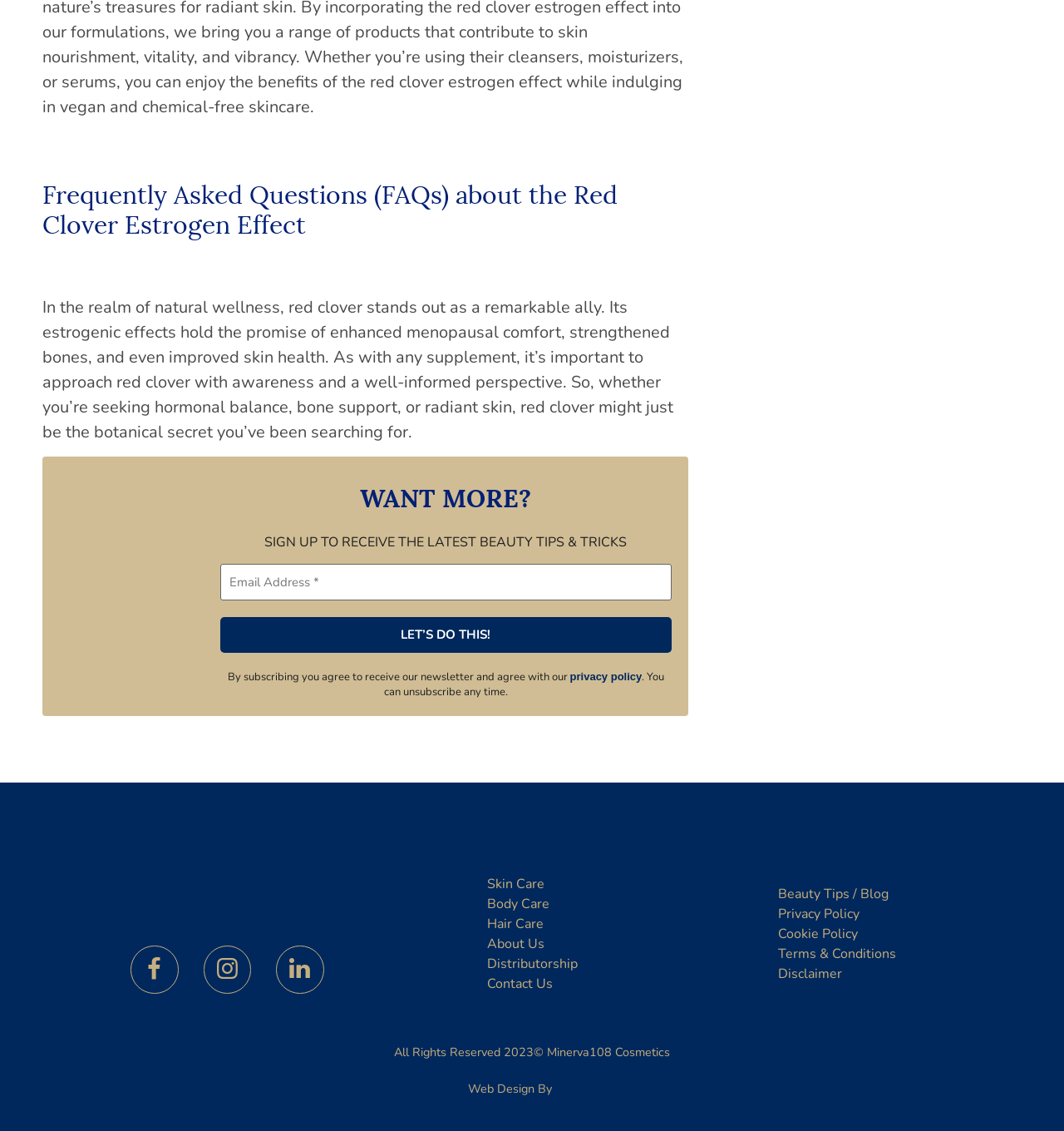Using the format (top-left x, top-left y, bottom-right x, bottom-right y), provide the bounding box coordinates for the described UI element. All values should be floating point numbers between 0 and 1: Beauty Tips / Blog

[0.731, 0.782, 0.842, 0.799]